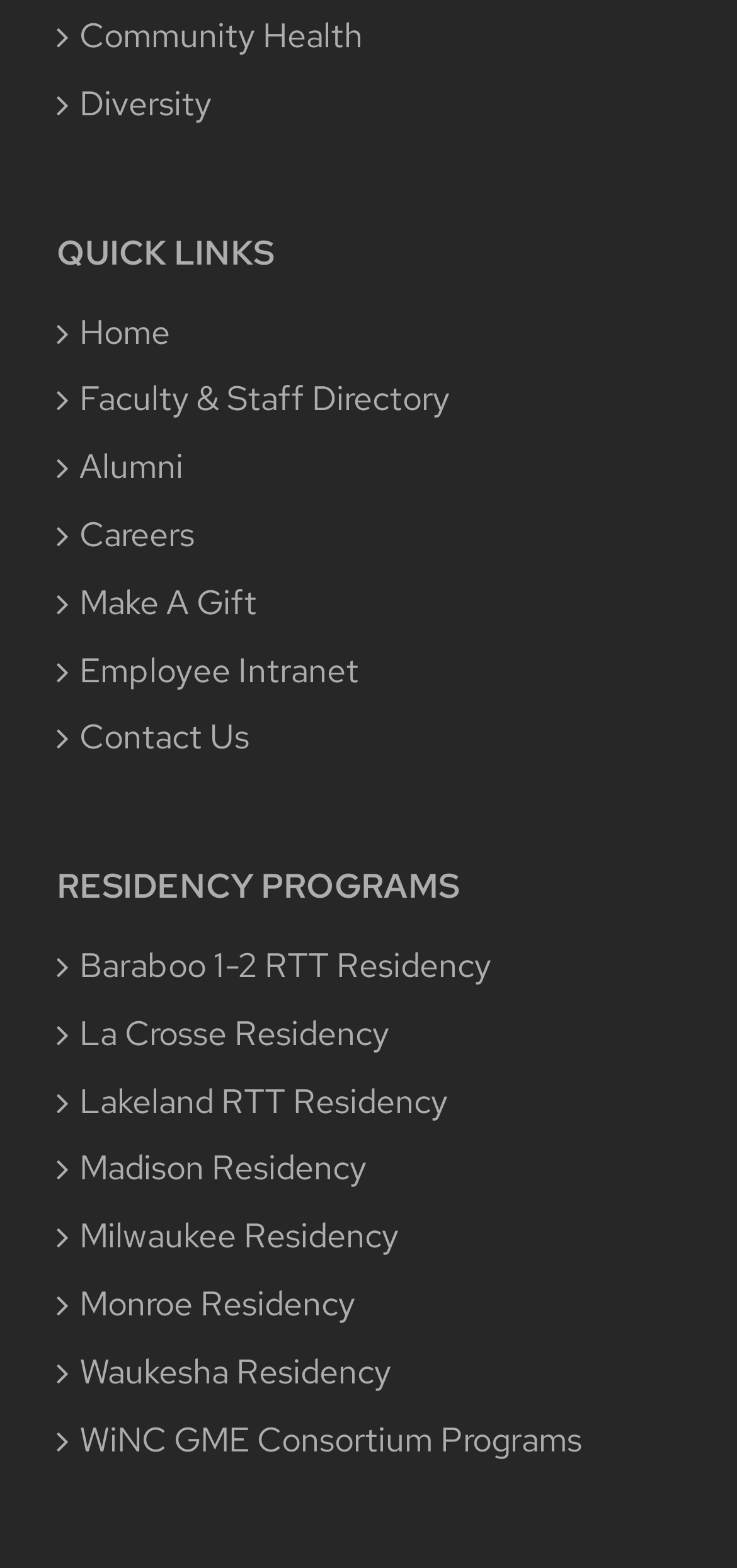Please provide a brief answer to the question using only one word or phrase: 
What is the first quick link?

Home